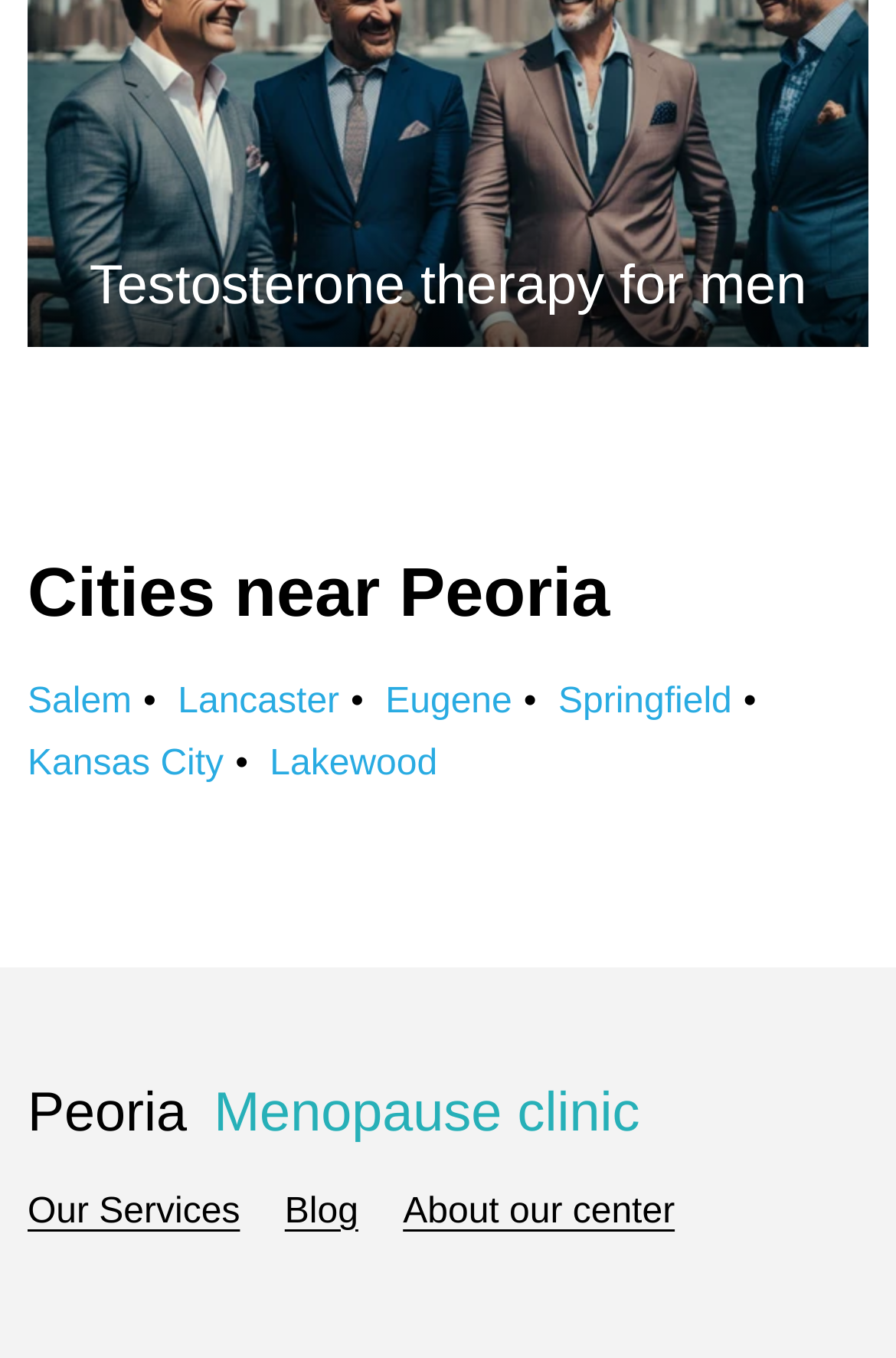Determine the bounding box coordinates of the section to be clicked to follow the instruction: "Read the blog". The coordinates should be given as four float numbers between 0 and 1, formatted as [left, top, right, bottom].

[0.318, 0.878, 0.4, 0.906]